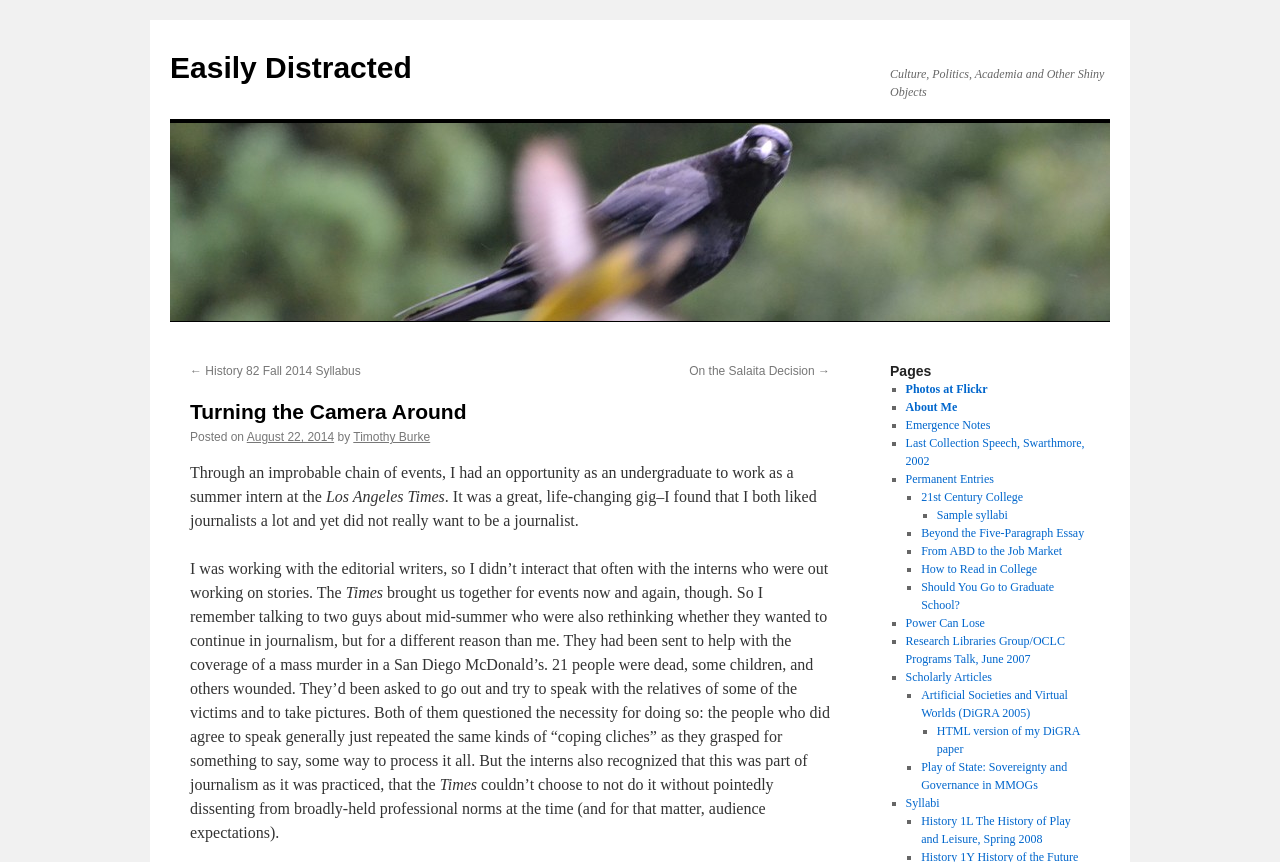Please analyze the image and give a detailed answer to the question:
What is the name of the author of the blog post?

The author's name is mentioned in the blog post as 'by Timothy Burke' which is located below the 'Posted on' date.